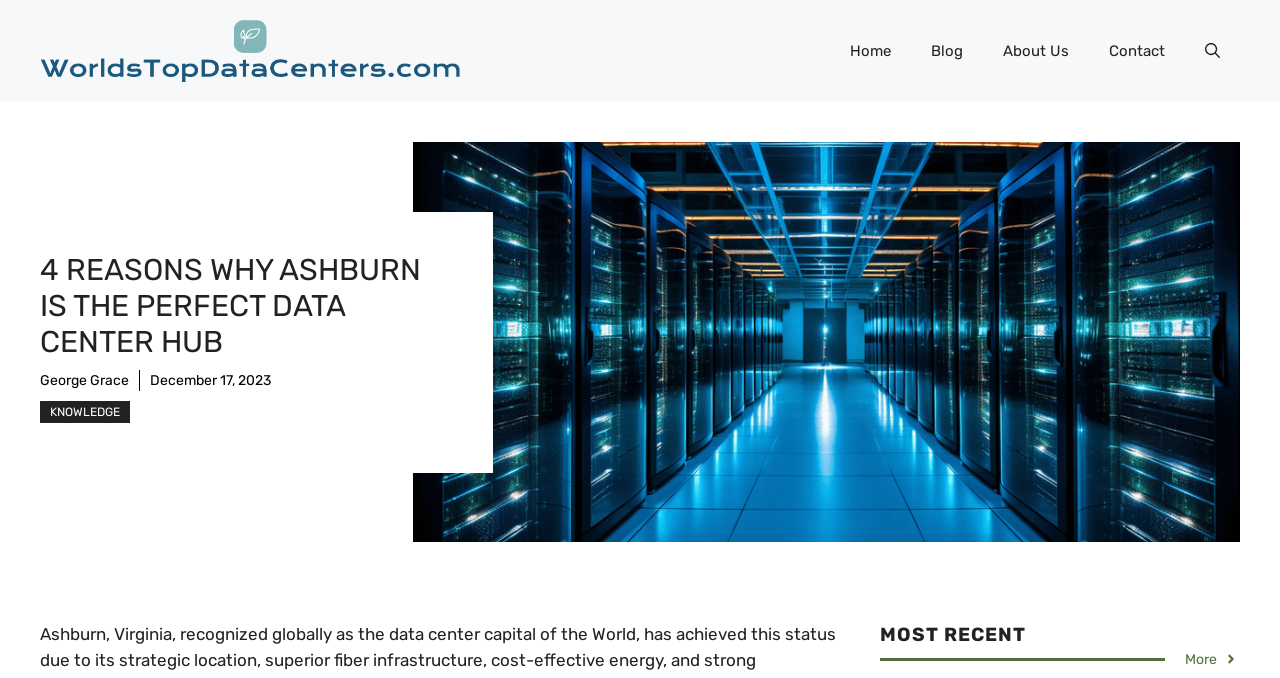Using the information from the screenshot, answer the following question thoroughly:
Who wrote the article?

The link 'George Grace' is present below the heading, which suggests that George Grace is the author of the article.